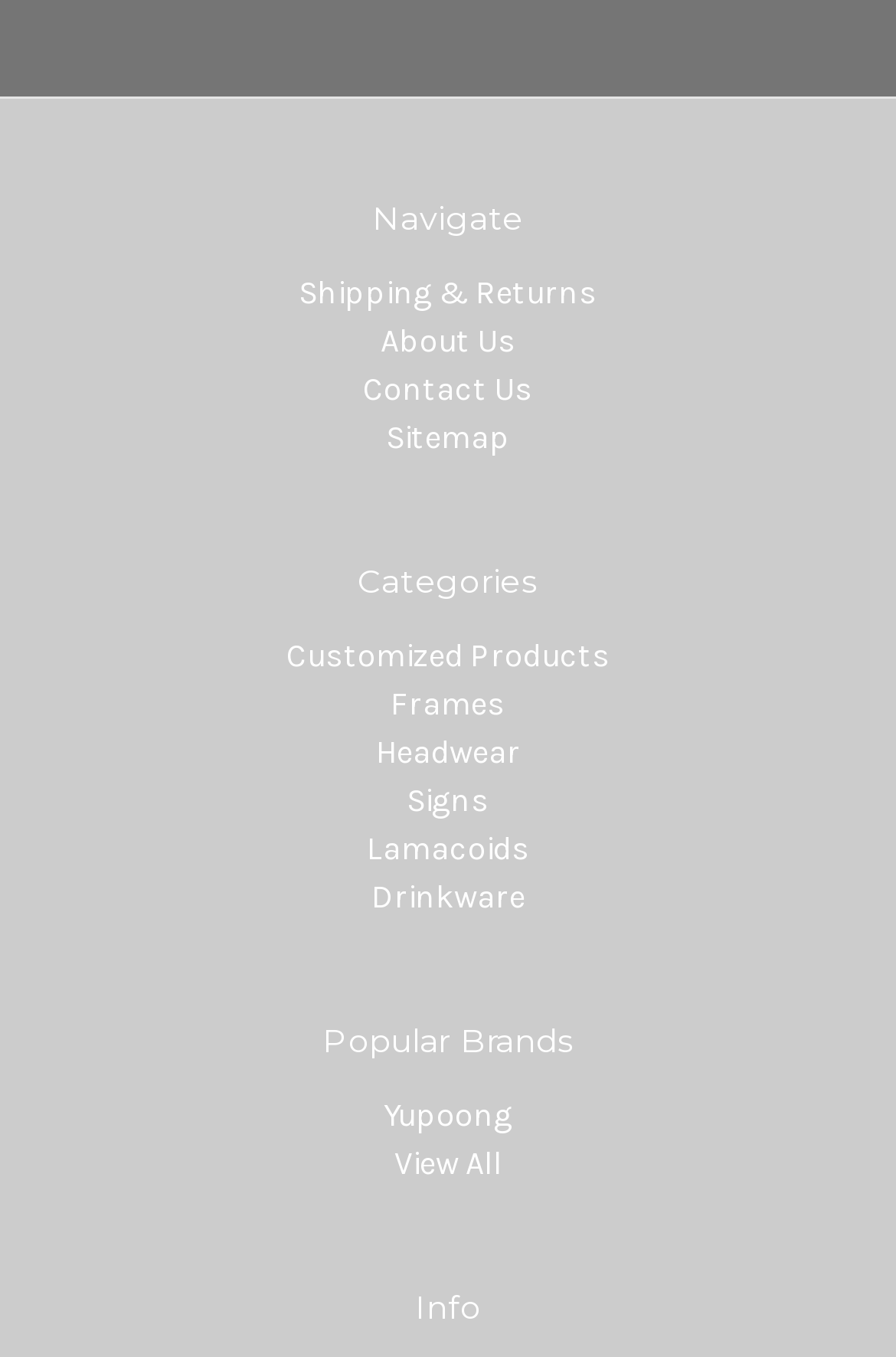Identify the bounding box coordinates of the region I need to click to complete this instruction: "View Customized Products".

[0.319, 0.469, 0.681, 0.498]